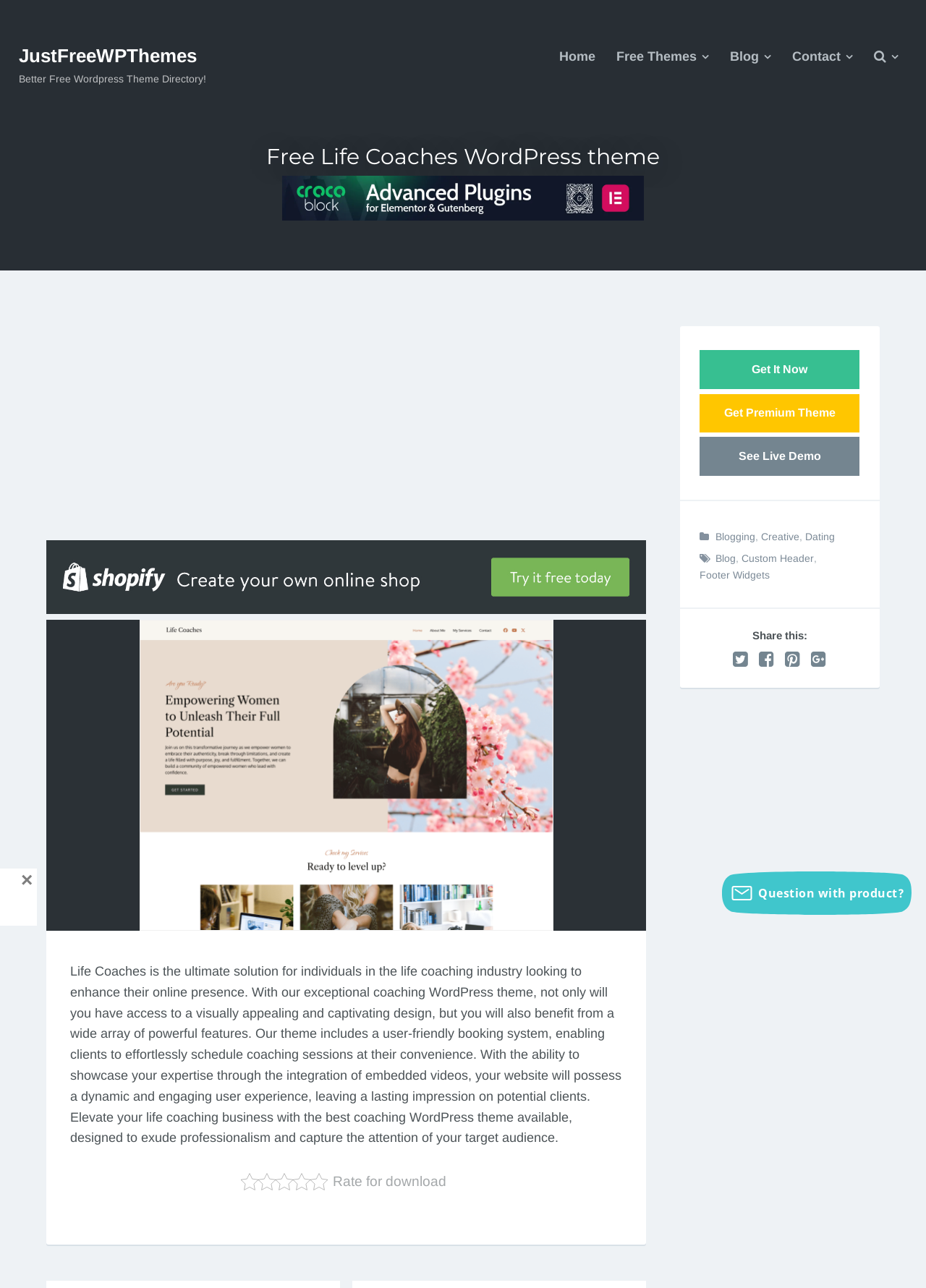Please identify the bounding box coordinates of the area that needs to be clicked to follow this instruction: "View the 'Live Demo'".

[0.756, 0.339, 0.928, 0.37]